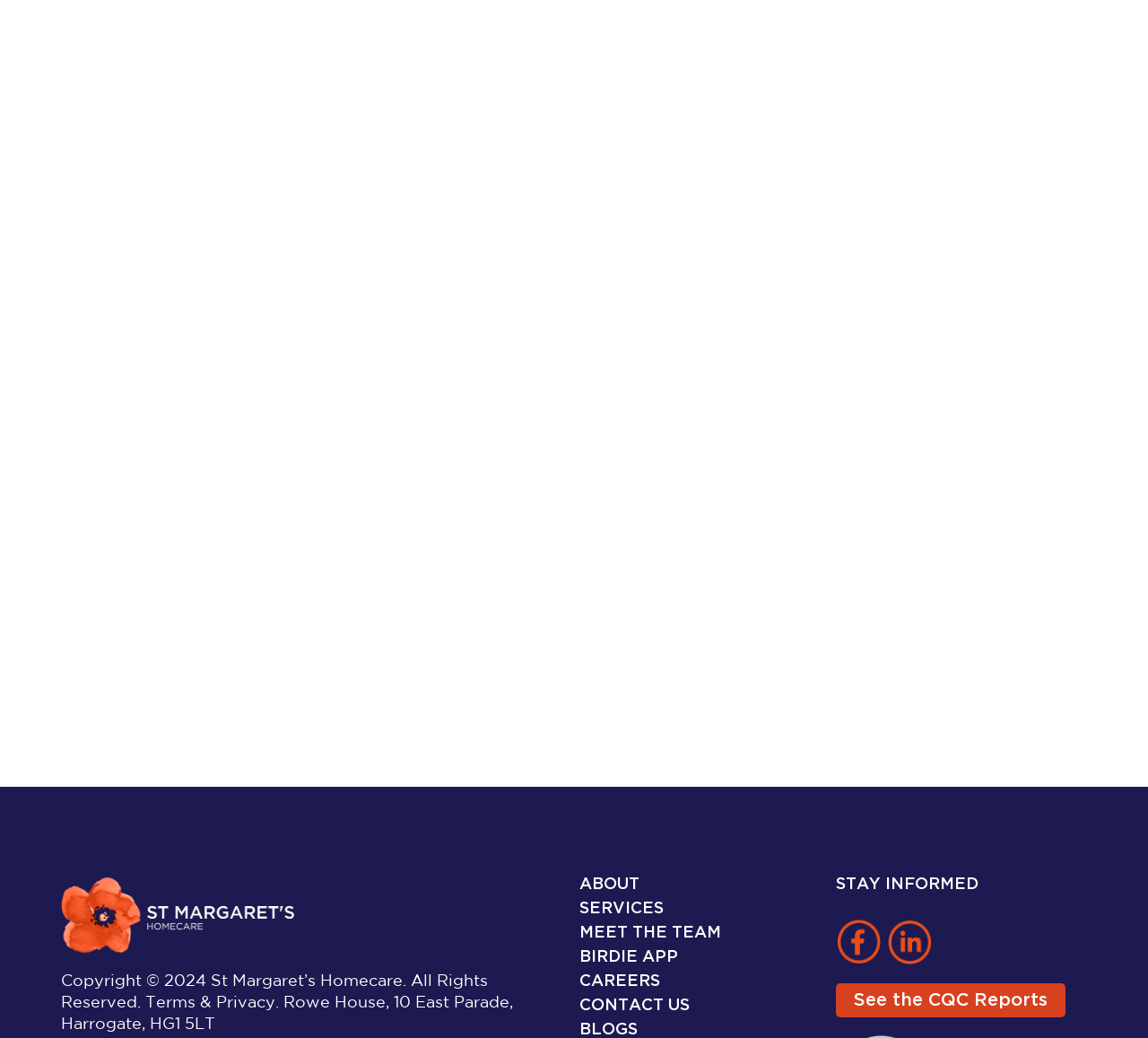Please find the bounding box coordinates of the section that needs to be clicked to achieve this instruction: "Enter a message".

[0.234, 0.067, 0.766, 0.24]